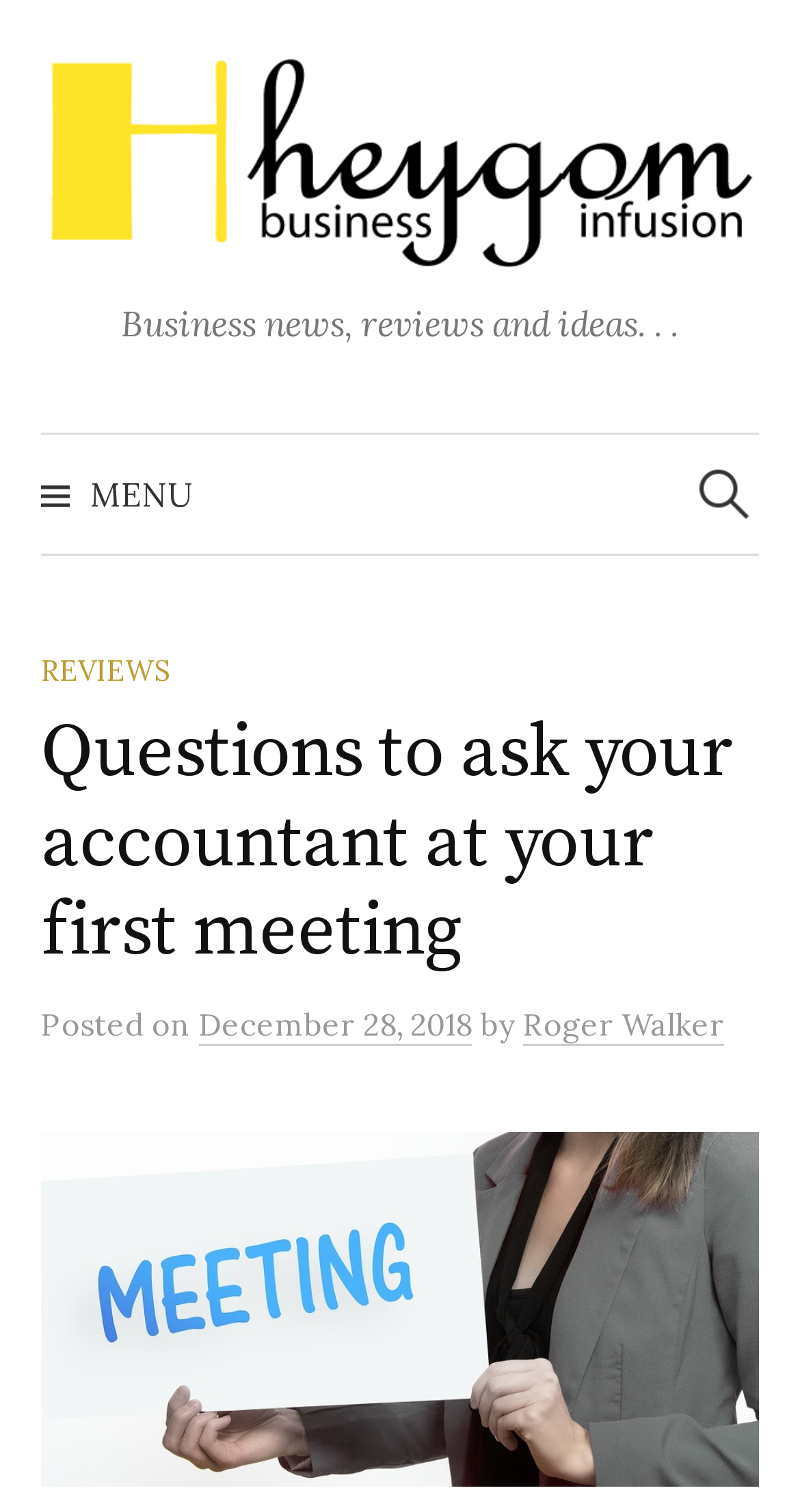What is the topic of the current article?
Please provide a single word or phrase as your answer based on the screenshot.

Questions to ask your accountant